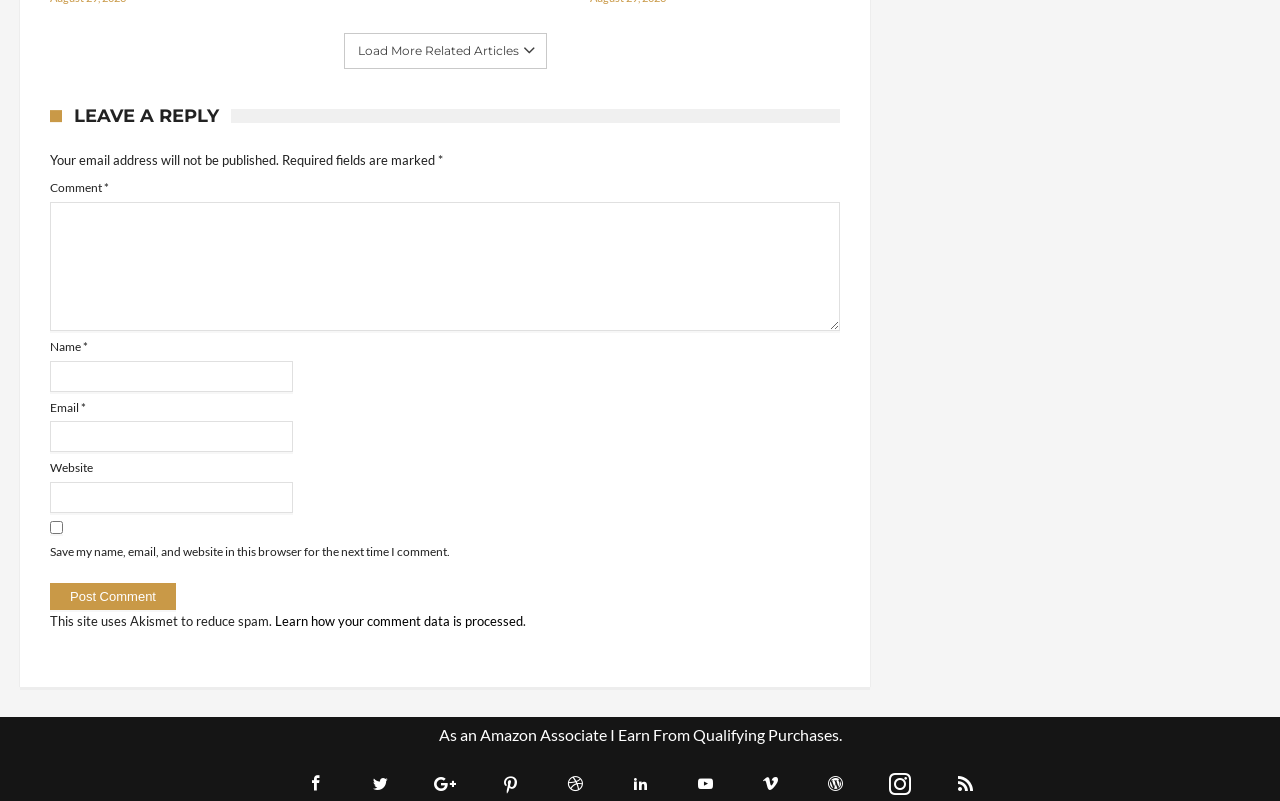Using the format (top-left x, top-left y, bottom-right x, bottom-right y), and given the element description, identify the bounding box coordinates within the screenshot: parent_node: Name * name="author"

[0.039, 0.45, 0.229, 0.489]